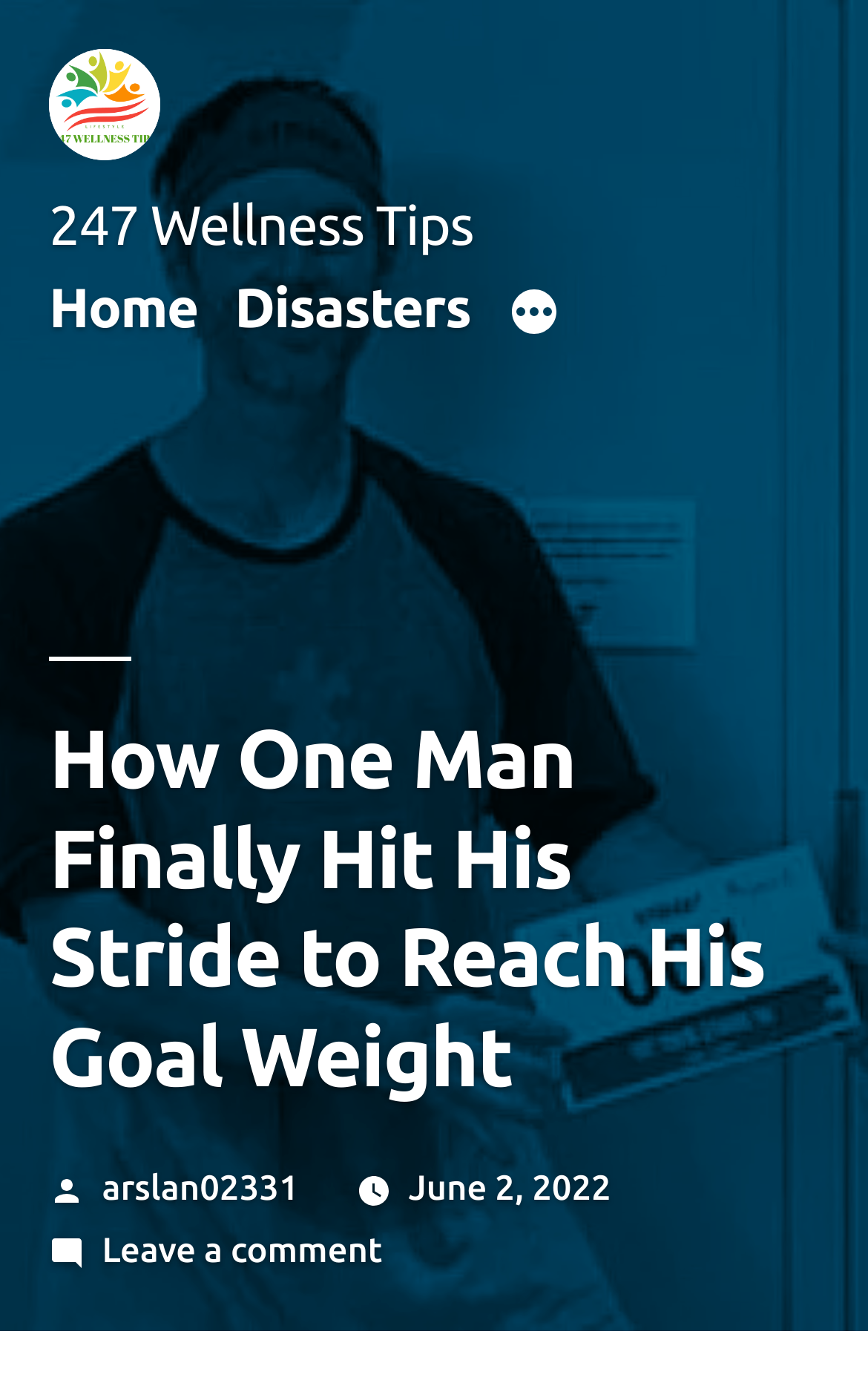Answer succinctly with a single word or phrase:
What is the text of the navigation menu item after 'Home'?

Disasters